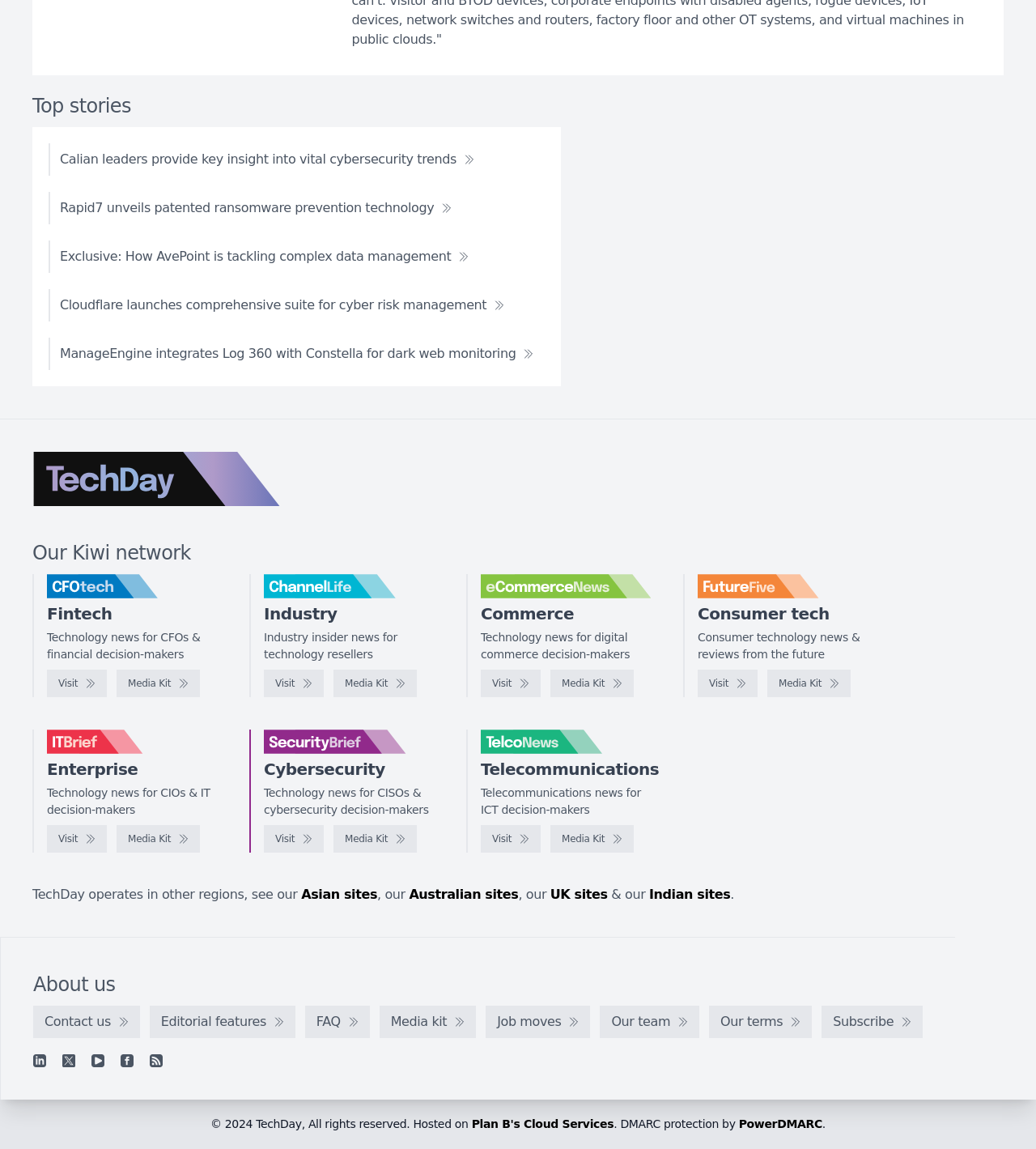Extract the bounding box coordinates for the HTML element that matches this description: "Plan B's Cloud Services". The coordinates should be four float numbers between 0 and 1, i.e., [left, top, right, bottom].

[0.455, 0.973, 0.592, 0.984]